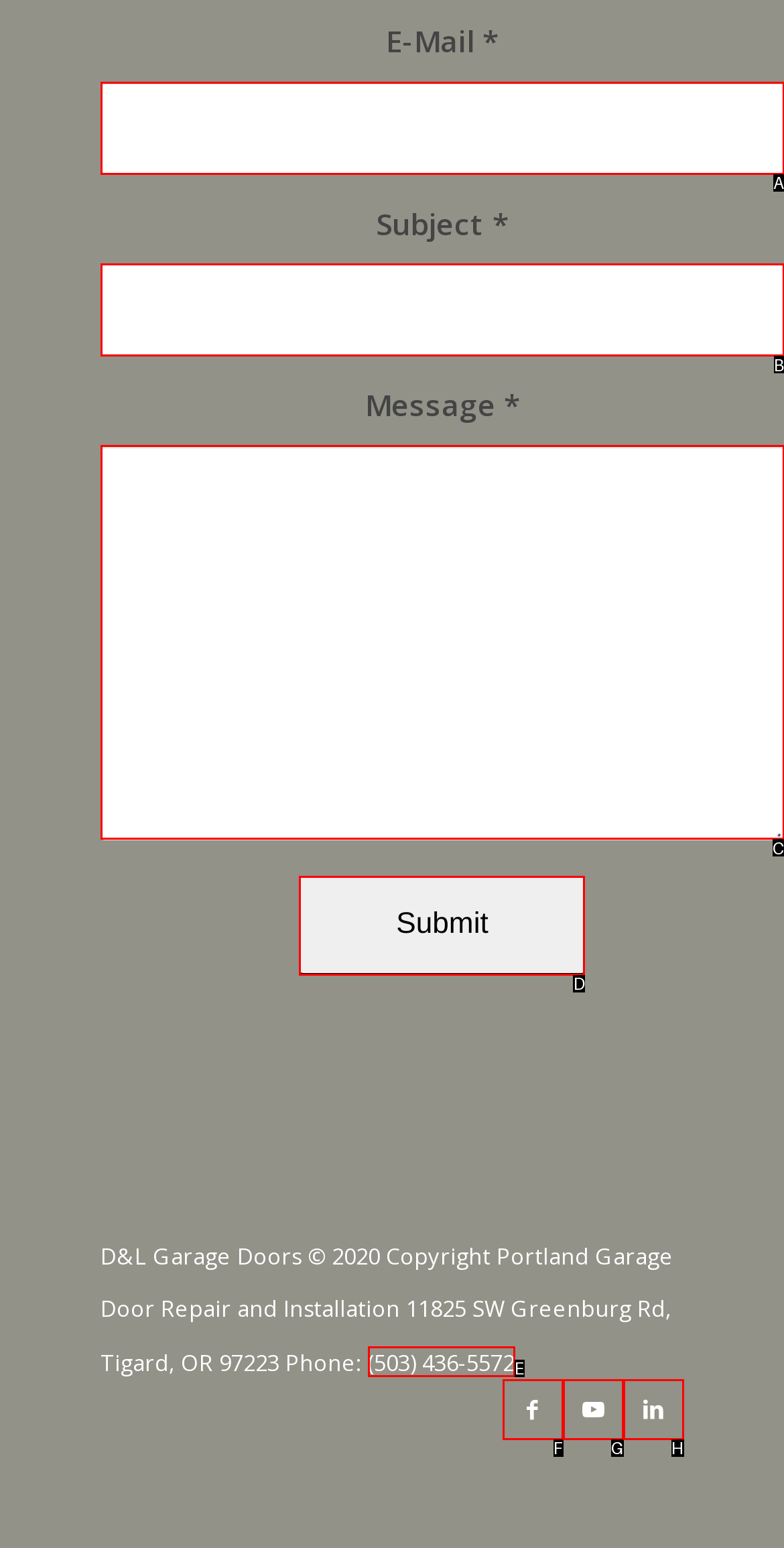Tell me which one HTML element I should click to complete the following task: View topic 'Updating bookmarks when deleting links between documents' Answer with the option's letter from the given choices directly.

None